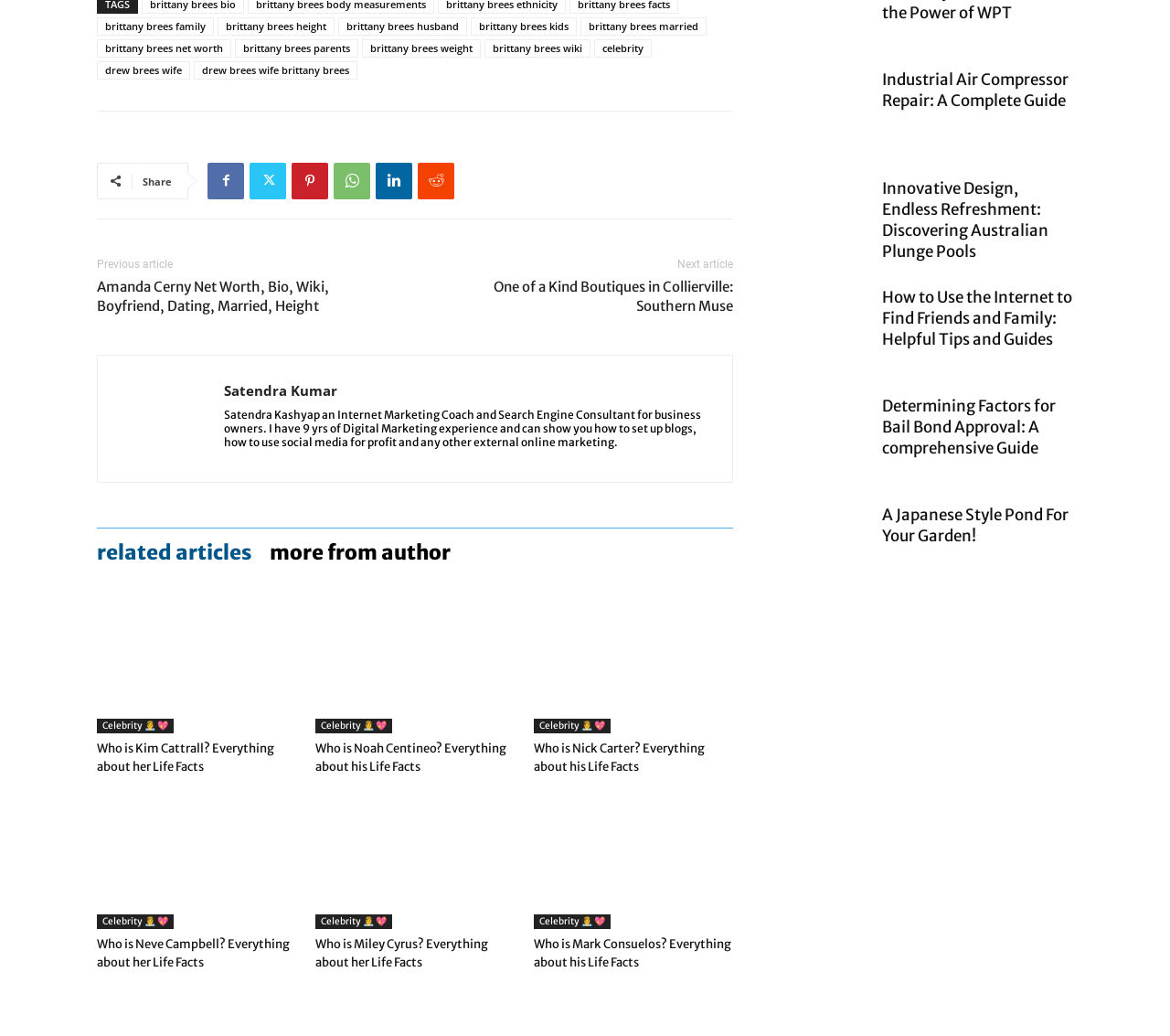Please find and report the bounding box coordinates of the element to click in order to perform the following action: "Share the article". The coordinates should be expressed as four float numbers between 0 and 1, in the format [left, top, right, bottom].

[0.122, 0.168, 0.147, 0.182]